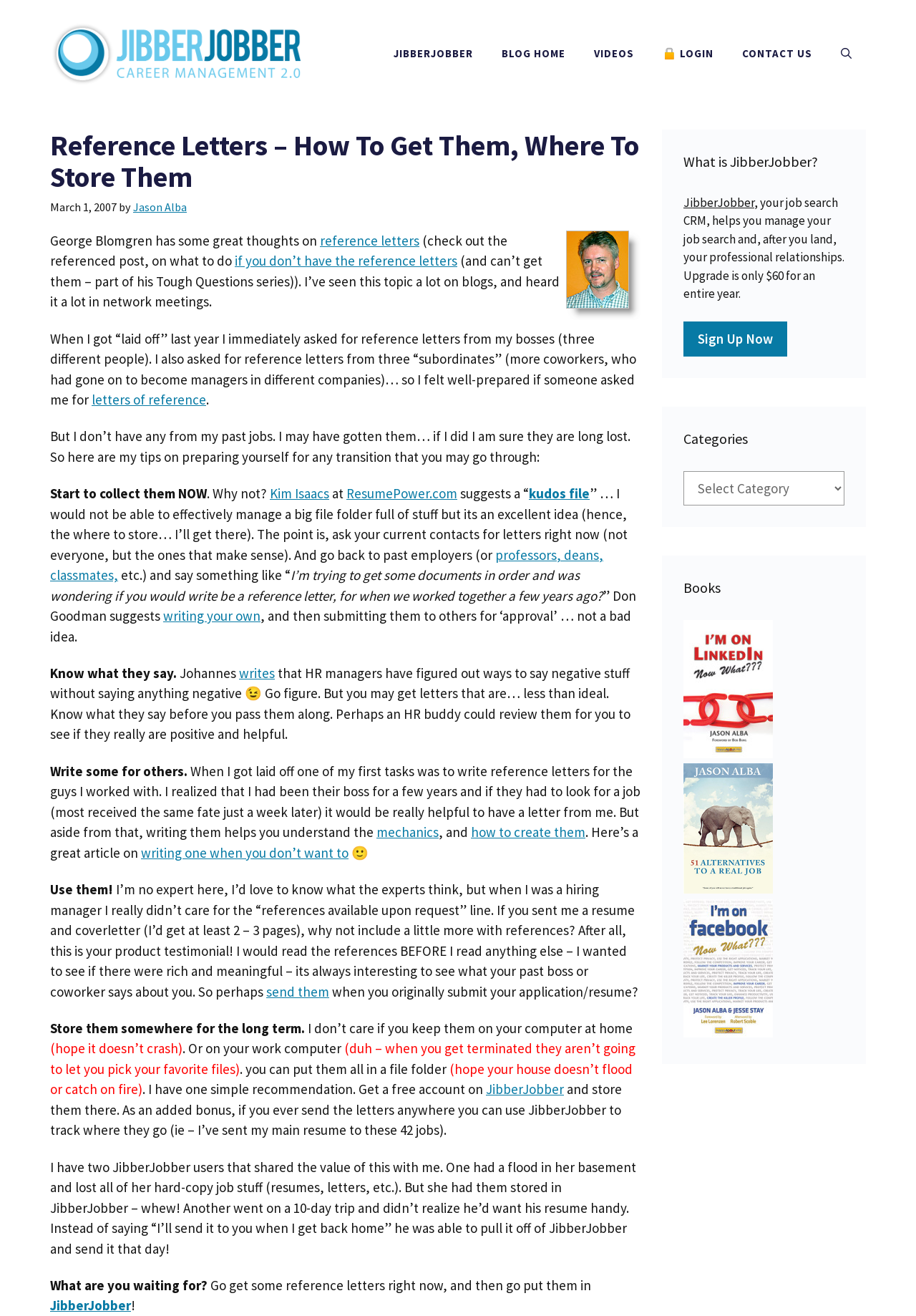Who is the author of the blog post?
Using the picture, provide a one-word or short phrase answer.

Jason Alba